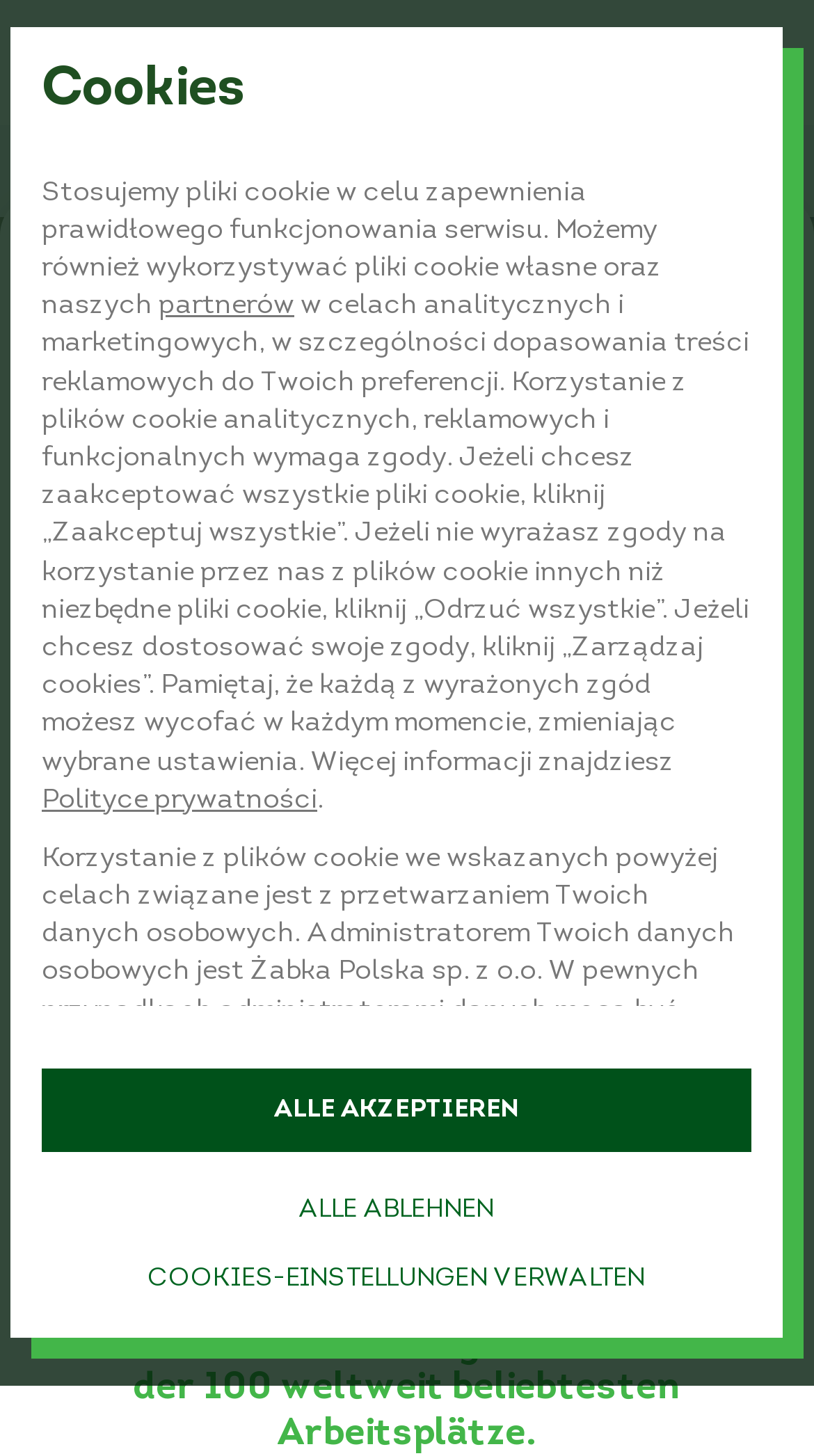Locate the bounding box coordinates of the clickable area to execute the instruction: "Change language to DE". Provide the coordinates as four float numbers between 0 and 1, represented as [left, top, right, bottom].

[0.942, 0.022, 0.981, 0.065]